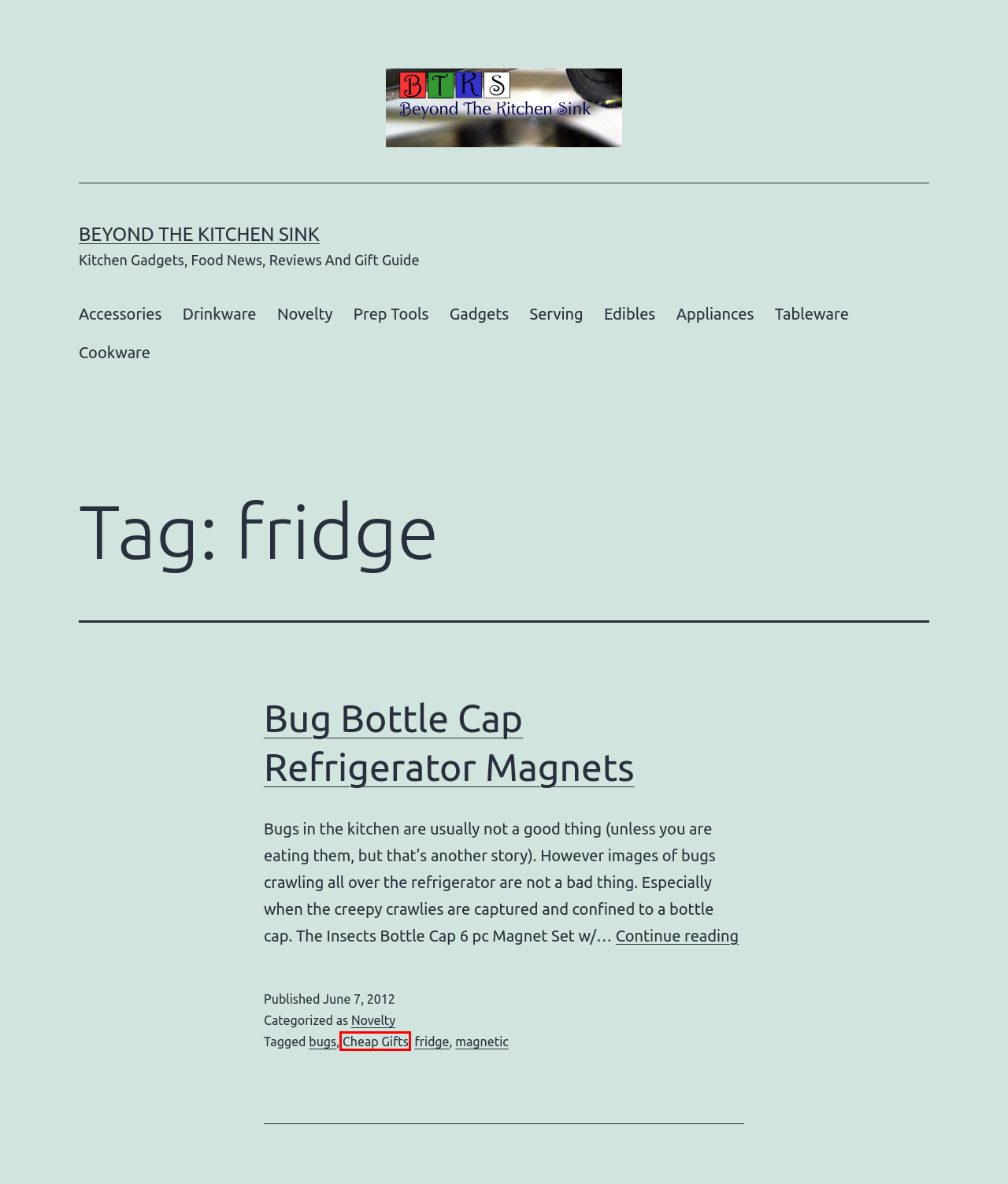You are provided with a screenshot of a webpage that has a red bounding box highlighting a UI element. Choose the most accurate webpage description that matches the new webpage after clicking the highlighted element. Here are your choices:
A. Tableware – Beyond The Kitchen Sink
B. Cookware – Beyond The Kitchen Sink
C. Novelty – Beyond The Kitchen Sink
D. Appliances – Beyond The Kitchen Sink
E. Cheap Gifts – Beyond The Kitchen Sink
F. Gadgets – Beyond The Kitchen Sink
G. Drinkware – Beyond The Kitchen Sink
H. Prep Tools – Beyond The Kitchen Sink

E